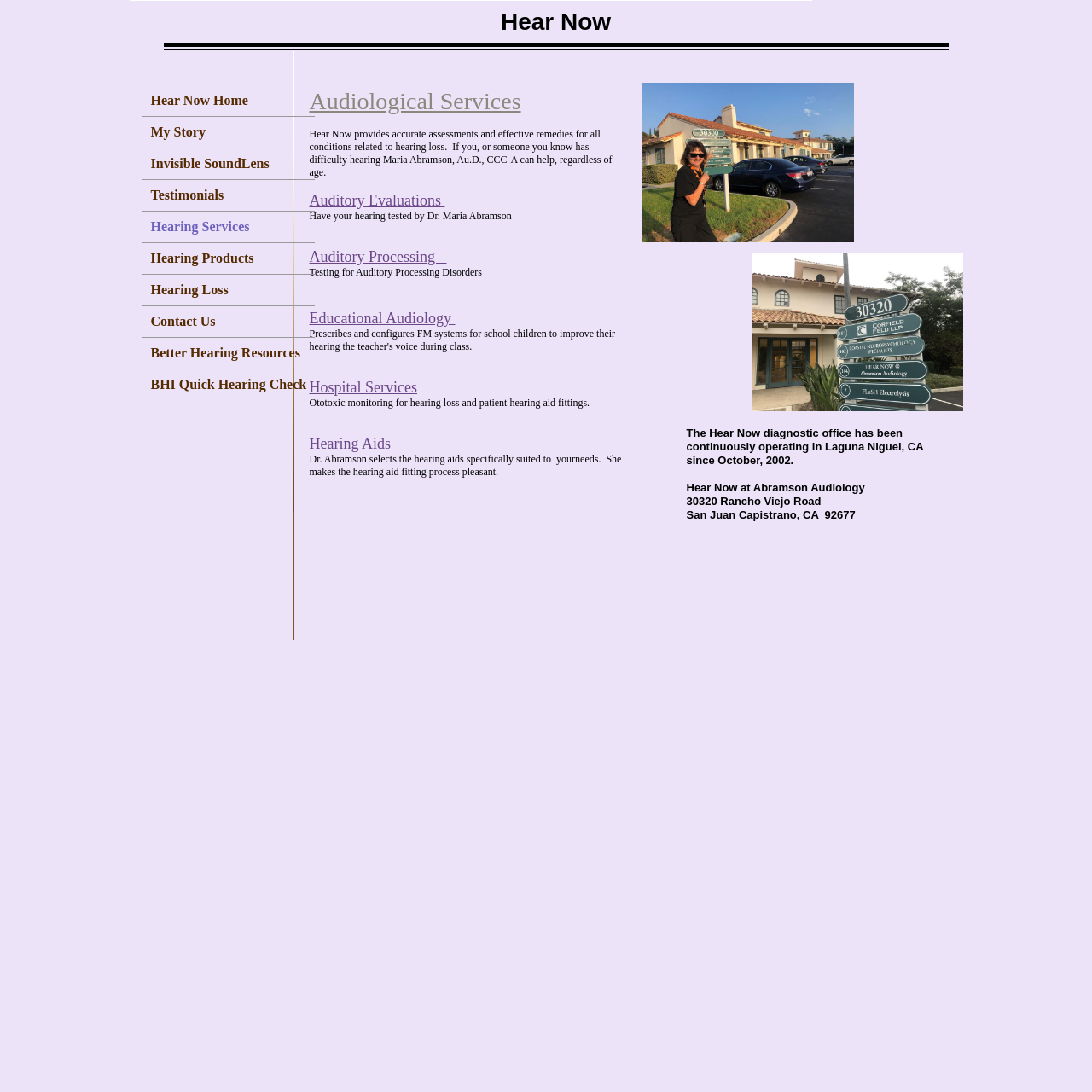What is the purpose of 'Ototoxic monitoring for hearing loss and patient hearing aid fittings'?
Please provide a single word or phrase as your answer based on the screenshot.

To monitor hearing loss and fit hearing aids